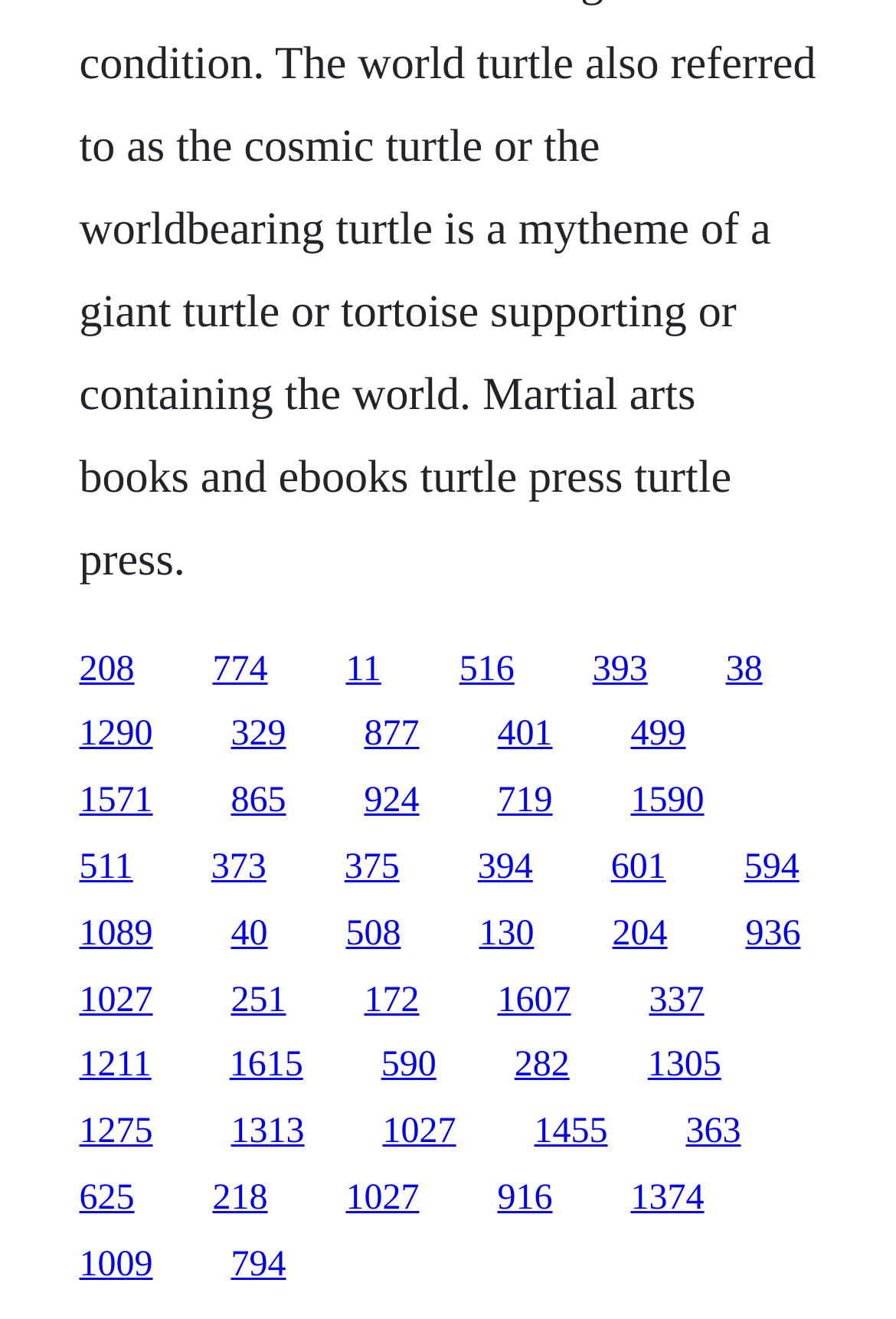Please identify the bounding box coordinates of the clickable region that I should interact with to perform the following instruction: "visit the second page". The coordinates should be expressed as four float numbers between 0 and 1, i.e., [left, top, right, bottom].

[0.258, 0.542, 0.319, 0.572]